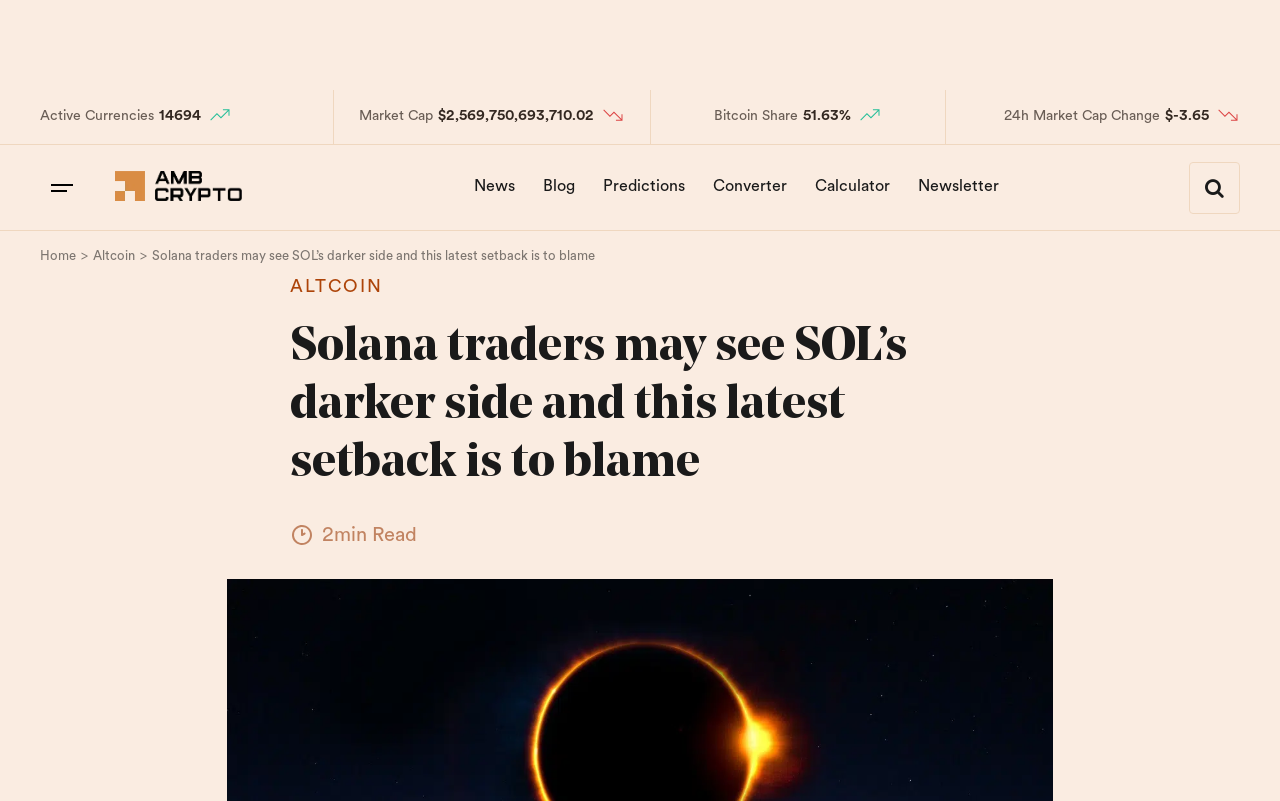Can you identify the bounding box coordinates of the clickable region needed to carry out this instruction: 'Click on the AMBCrypto link'? The coordinates should be four float numbers within the range of 0 to 1, stated as [left, top, right, bottom].

[0.09, 0.231, 0.189, 0.256]